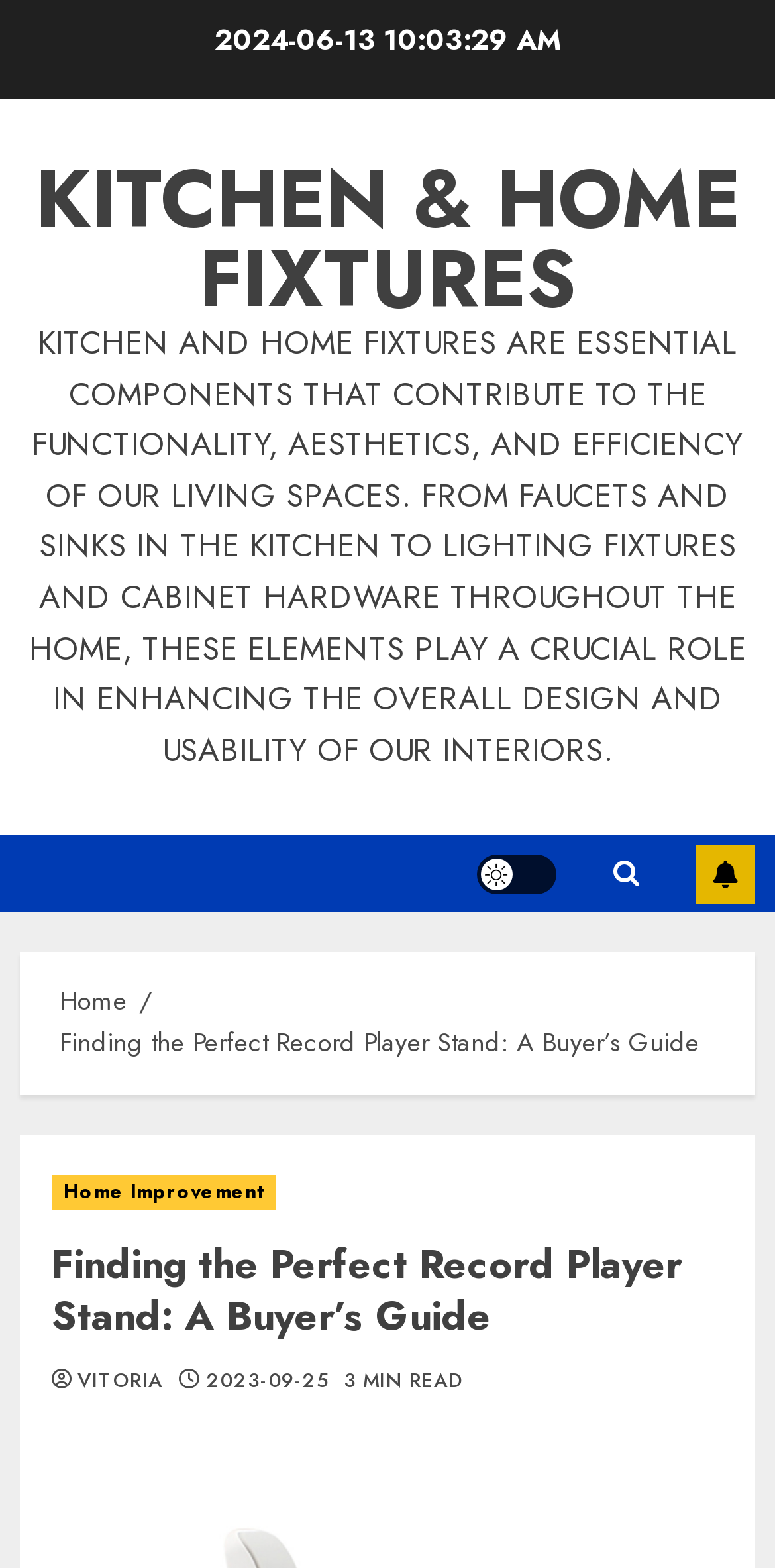Highlight the bounding box of the UI element that corresponds to this description: "Home Improvement".

[0.067, 0.749, 0.355, 0.772]